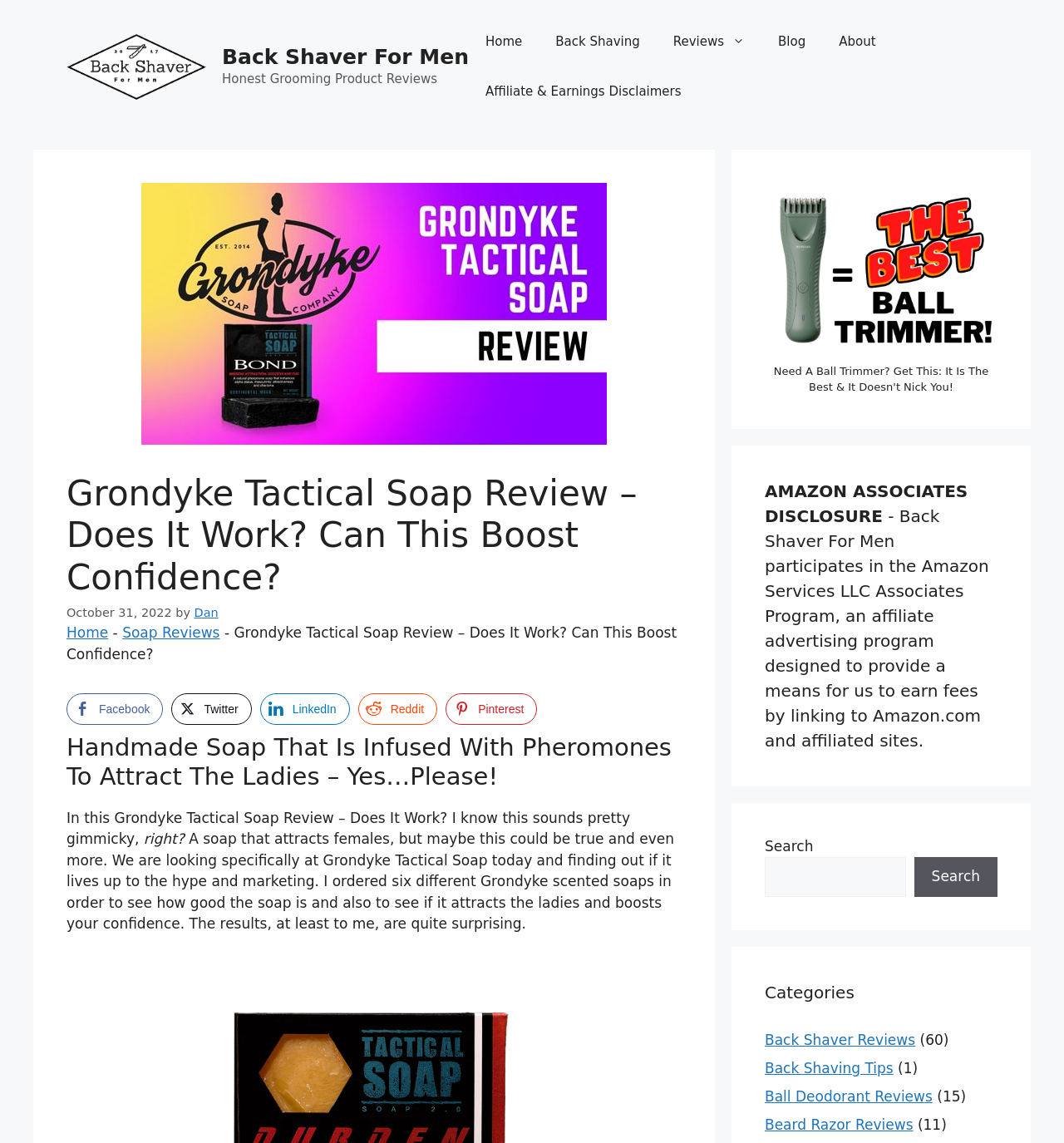Describe in detail what you see on the webpage.

This webpage is a review of Grondyke Tactical Soap, a handmade soap infused with pheromones that claims to attract women. The page has a banner at the top with a link to "Back Shaver For Men" and an image of a back shaver. Below the banner, there is a navigation menu with links to "Home", "Back Shaving", "Reviews", "Blog", "About", and "Affiliate & Earnings Disclaimers".

The main content of the page is divided into sections. The first section has a heading that reads "Grondyke Tactical Soap Review – Does It Work? Can This Boost Confidence?" followed by a paragraph of text that introduces the product and the purpose of the review. There are also social media sharing buttons below the heading.

The next section has a heading that reads "Handmade Soap That Is Infused With Pheromones To Attract The Ladies – Yes…Please!" followed by a few paragraphs of text that discuss the product and its claims. There are also several images on the page, including one of the Grondyke Tactical Soap and another of a green groin hair trimmer.

On the right side of the page, there are three complementary sections. The first section has a heading that reads "AMAZON ASSOCIATES DISCLOSURE" and discusses the website's affiliation with Amazon. The second section has a search bar and a heading that reads "Categories" followed by links to various categories such as "Back Shaver Reviews", "Back Shaving Tips", and "Beard Razor Reviews". Each category has a number in parentheses indicating the number of articles in that category.